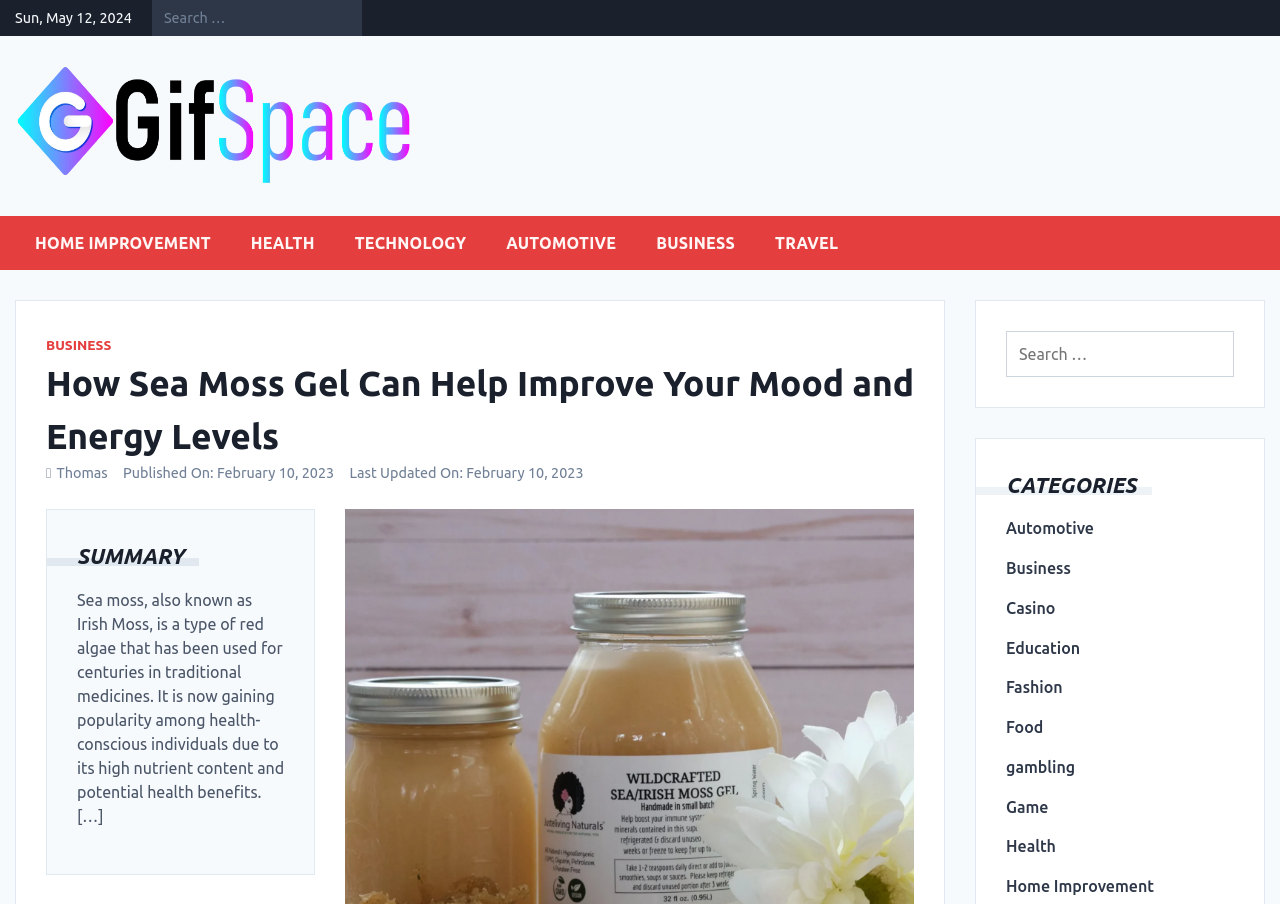From the image, can you give a detailed response to the question below:
How many categories are listed?

I counted the number of categories listed under the 'CATEGORIES' heading. There are 13 categories listed, including 'Automotive', 'Business', 'Casino', and so on.